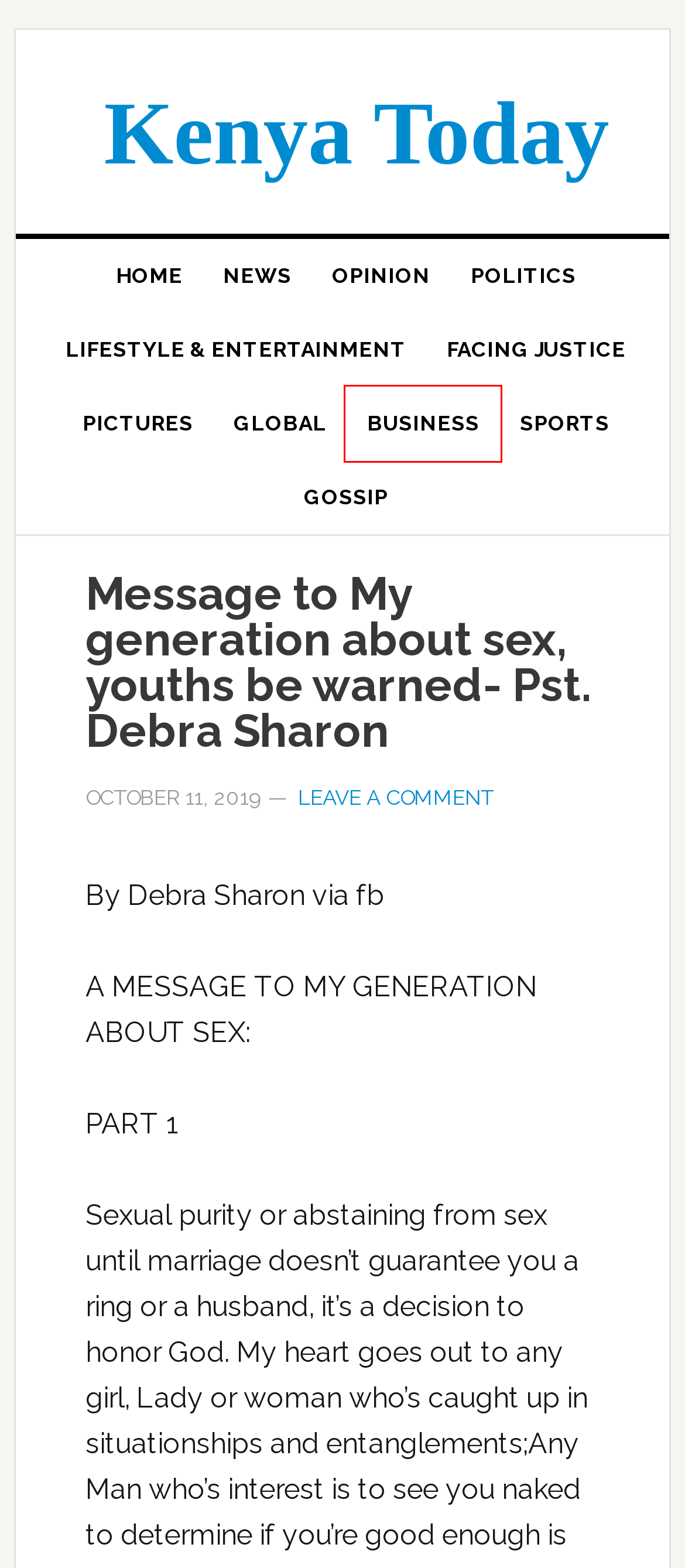You have a screenshot of a webpage with a red rectangle bounding box around a UI element. Choose the best description that matches the new page after clicking the element within the bounding box. The candidate descriptions are:
A. Facing Justice Archives | Kenya Today
B. News Archives | Kenya Today
C. Business Archives | Kenya Today
D. Politics Archives | Kenya Today
E. Lifestyle & entertainment Archives | Kenya Today
F. Gossip Archives | Kenya Today
G. Sports Archives | Kenya Today
H. Global Archives | Kenya Today

C